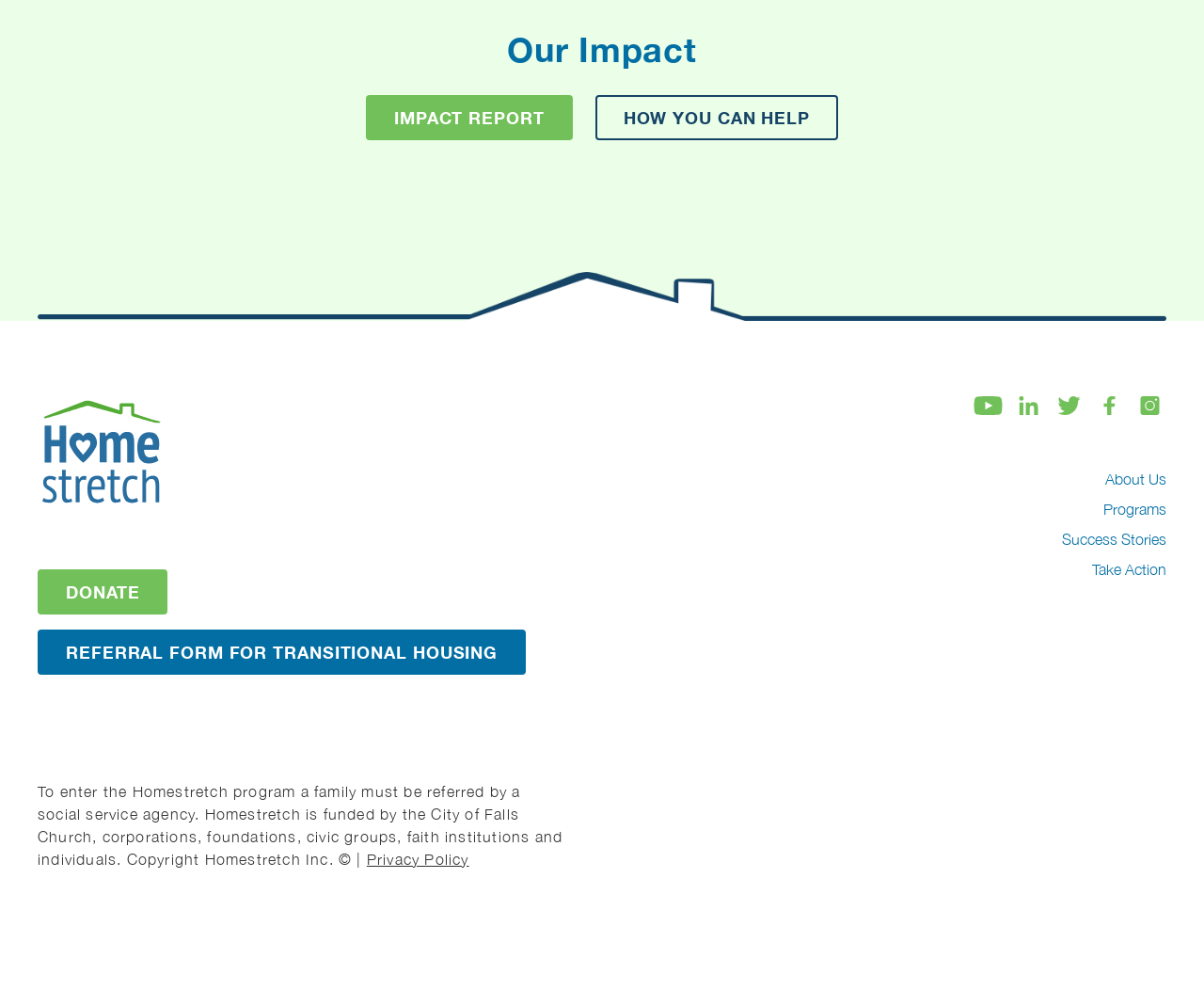Analyze the image and provide a detailed answer to the question: What are the ways to help Homestretch?

The webpage provides links to 'DONATE' and 'REFERRAL FORM FOR TRANSITIONAL HOUSING' in the footer section, indicating that one can help Homestretch by donating or by referring someone through the referral form.